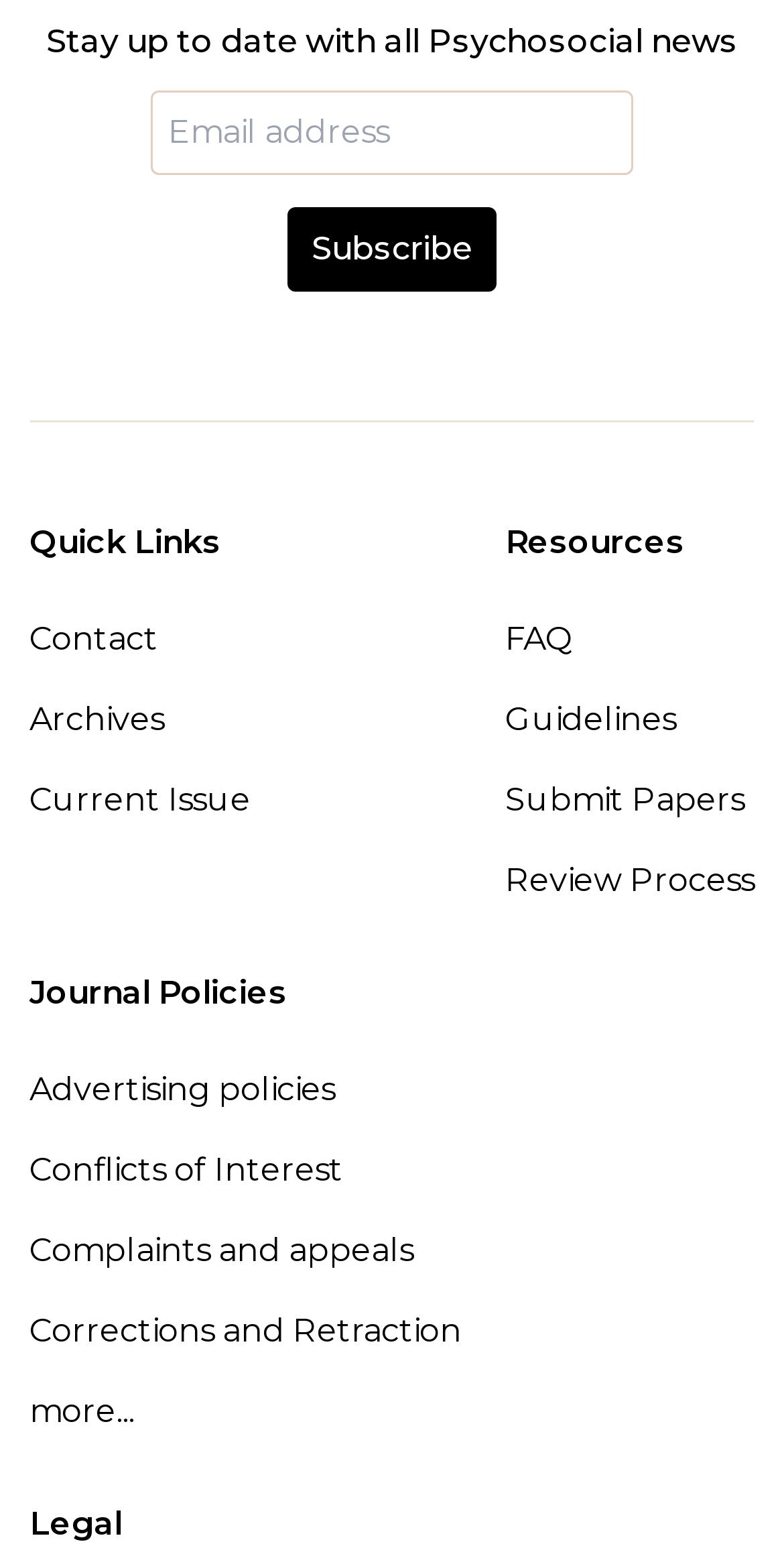Pinpoint the bounding box coordinates of the element to be clicked to execute the instruction: "View Advertising policies".

[0.038, 0.691, 0.589, 0.723]